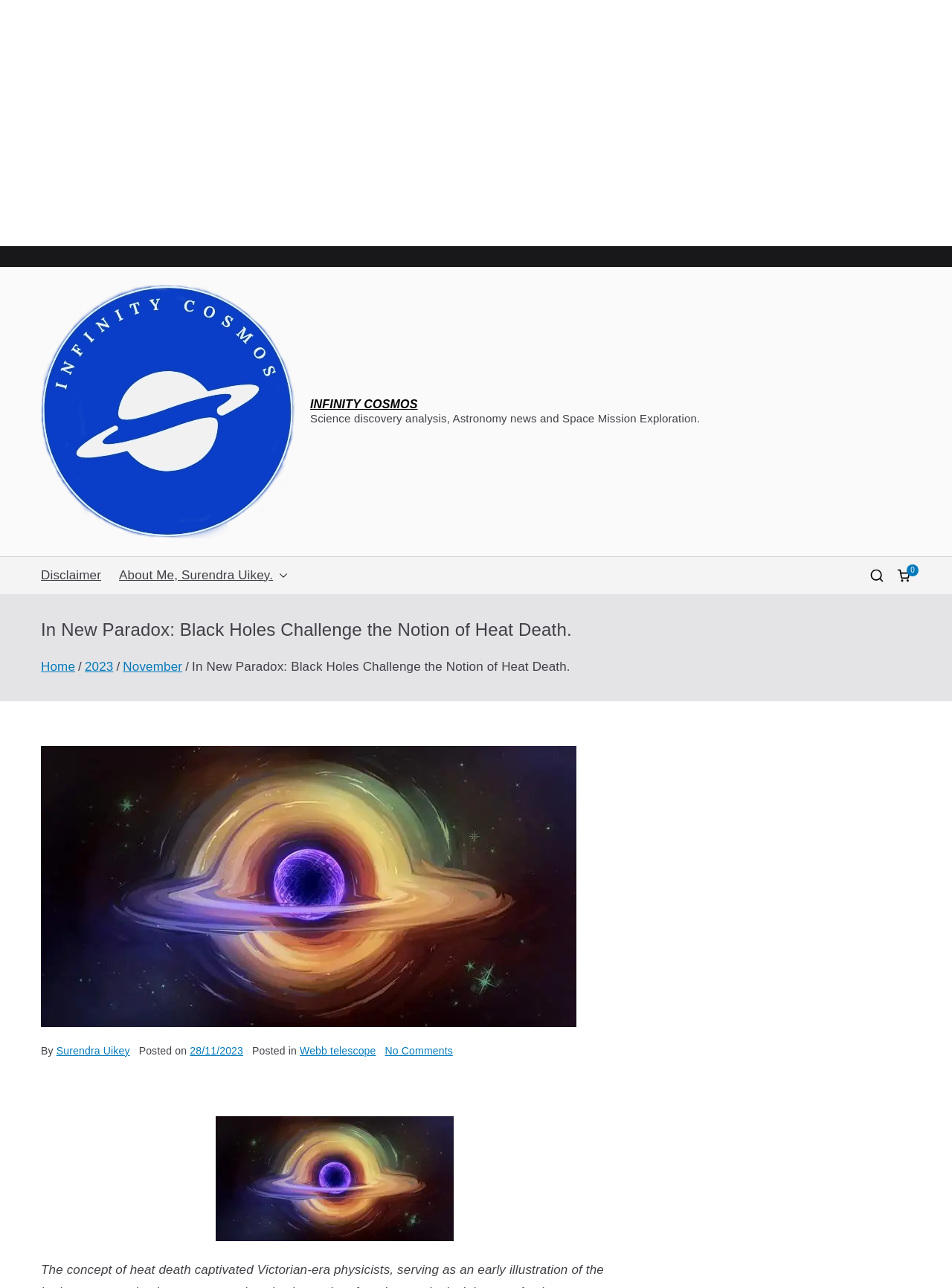Locate the bounding box coordinates of the UI element described by: "INFINITY COSMOS". Provide the coordinates as four float numbers between 0 and 1, formatted as [left, top, right, bottom].

[0.326, 0.309, 0.439, 0.319]